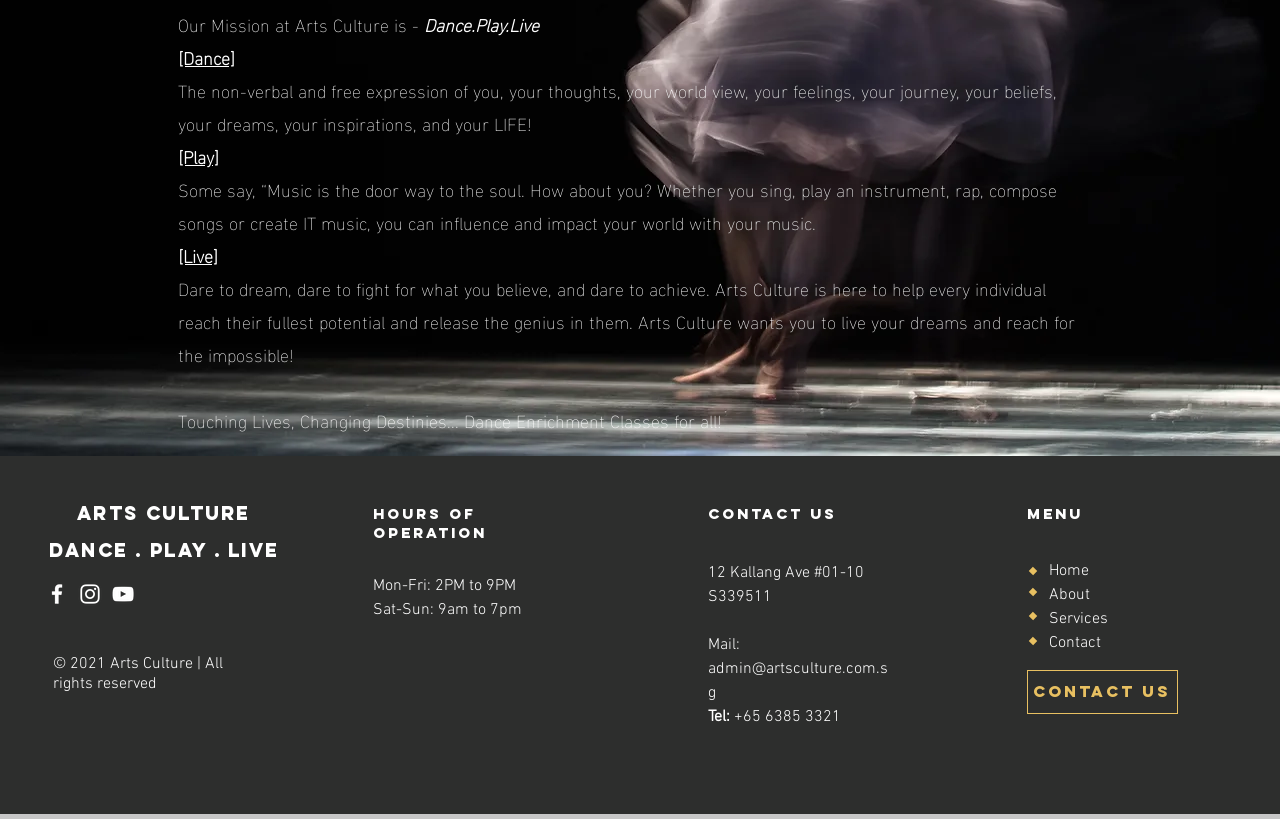Provide the bounding box coordinates of the UI element that matches the description: "About".

[0.819, 0.714, 0.851, 0.738]